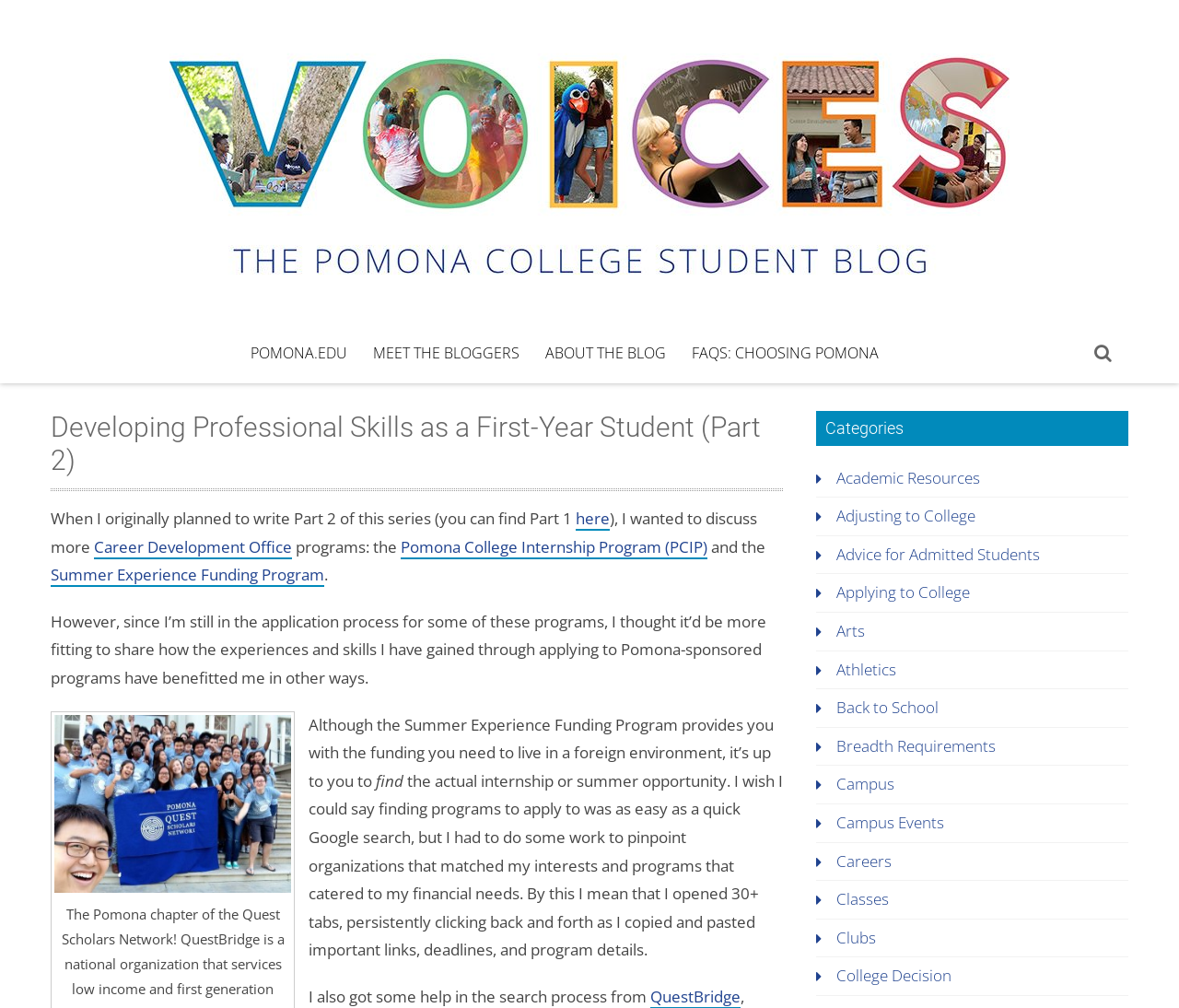Construct a comprehensive description capturing every detail on the webpage.

The webpage is about developing professional skills as a first-year student, specifically part 2 of a series. At the top, there is a logo image and a link to "Voices" on the left, and a link to "POMONA.EDU" on the right. Below these, there are four links in a row: "MEET THE BLOGGERS", "ABOUT THE BLOG", "FAQS: CHOOSING POMONA", and a header that contains the title of the article "Developing Professional Skills as a First-Year Student (Part 2)".

The main content of the webpage is a blog post that discusses the author's experience with applying to Pomona-sponsored programs and how it has benefited them. The text is divided into several paragraphs, with links to other relevant resources and programs, such as the Career Development Office, Pomona College Internship Program (PCIP), and Summer Experience Funding Program. There is also an image related to the Quest Scholars Network.

On the right side of the webpage, there is a section titled "Categories" with 15 links to different categories, including "Academic Resources", "Adjusting to College", "Advice for Admitted Students", and "Arts", among others. These links are arranged vertically, taking up most of the right side of the page.